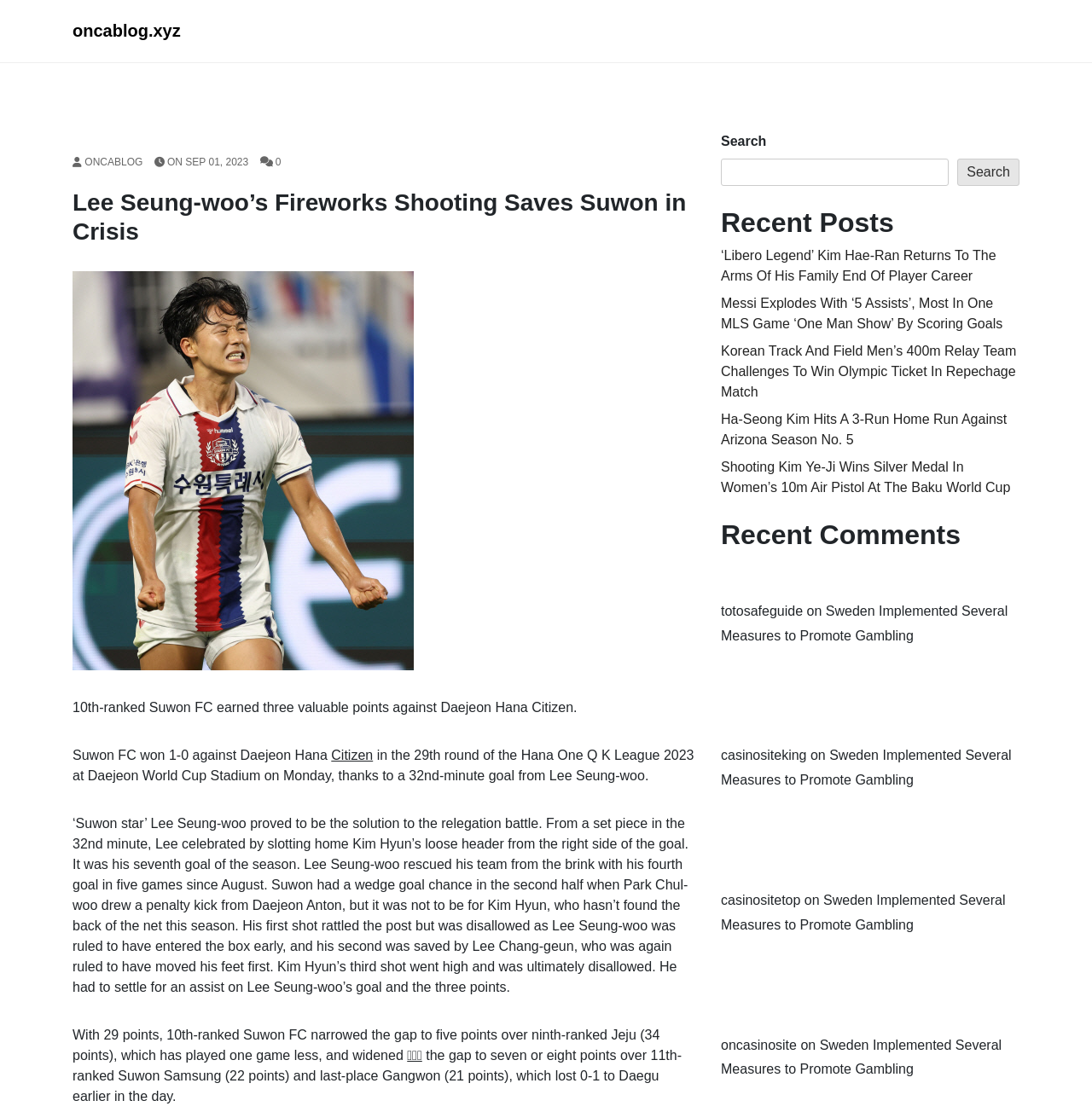Give a one-word or short phrase answer to the question: 
What is the name of the stadium where the match was held?

Daejeon World Cup Stadium